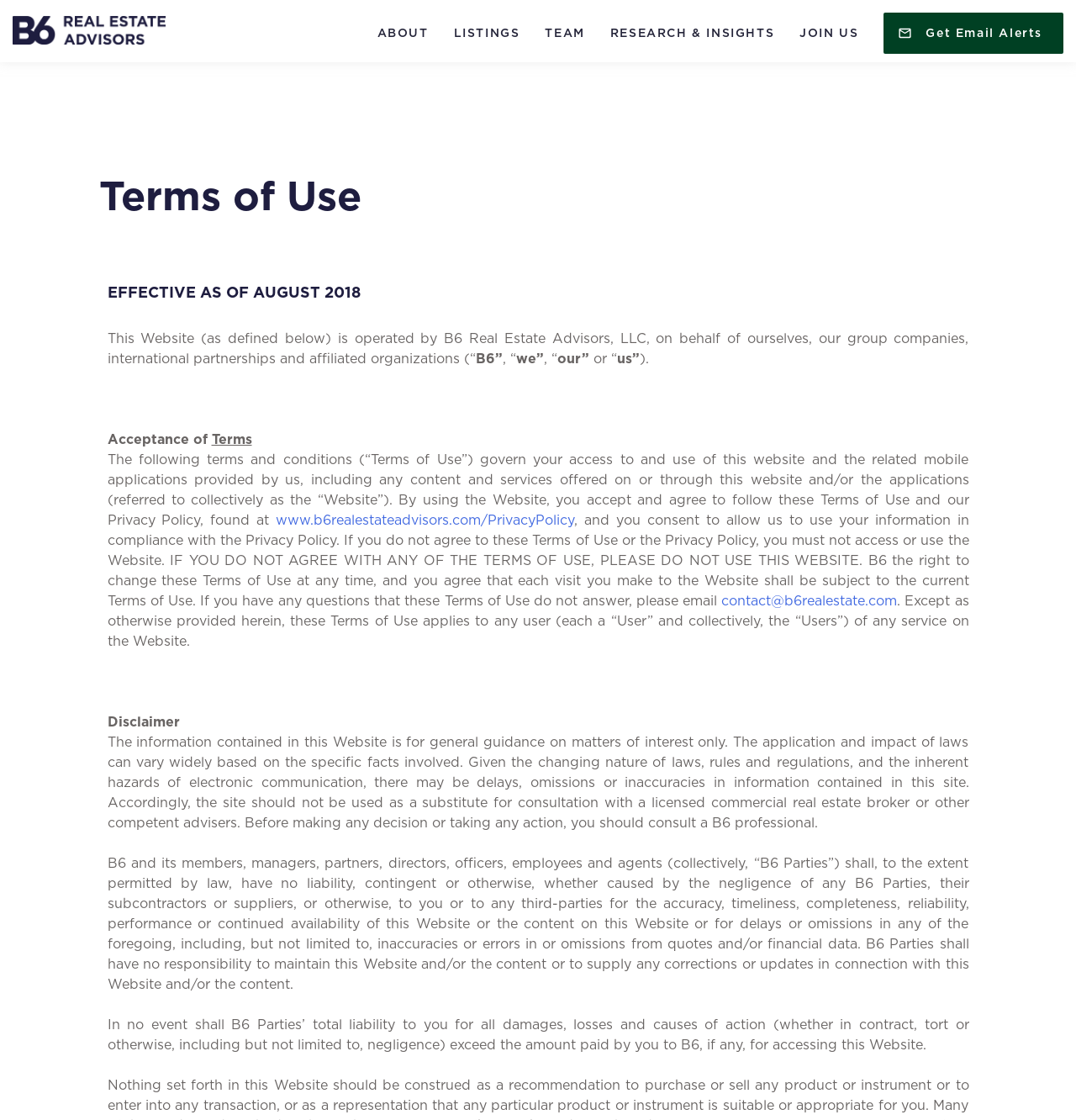Determine the bounding box coordinates of the clickable element to achieve the following action: 'Subscribe to receive Cataraqui Conservation news'. Provide the coordinates as four float values between 0 and 1, formatted as [left, top, right, bottom].

None